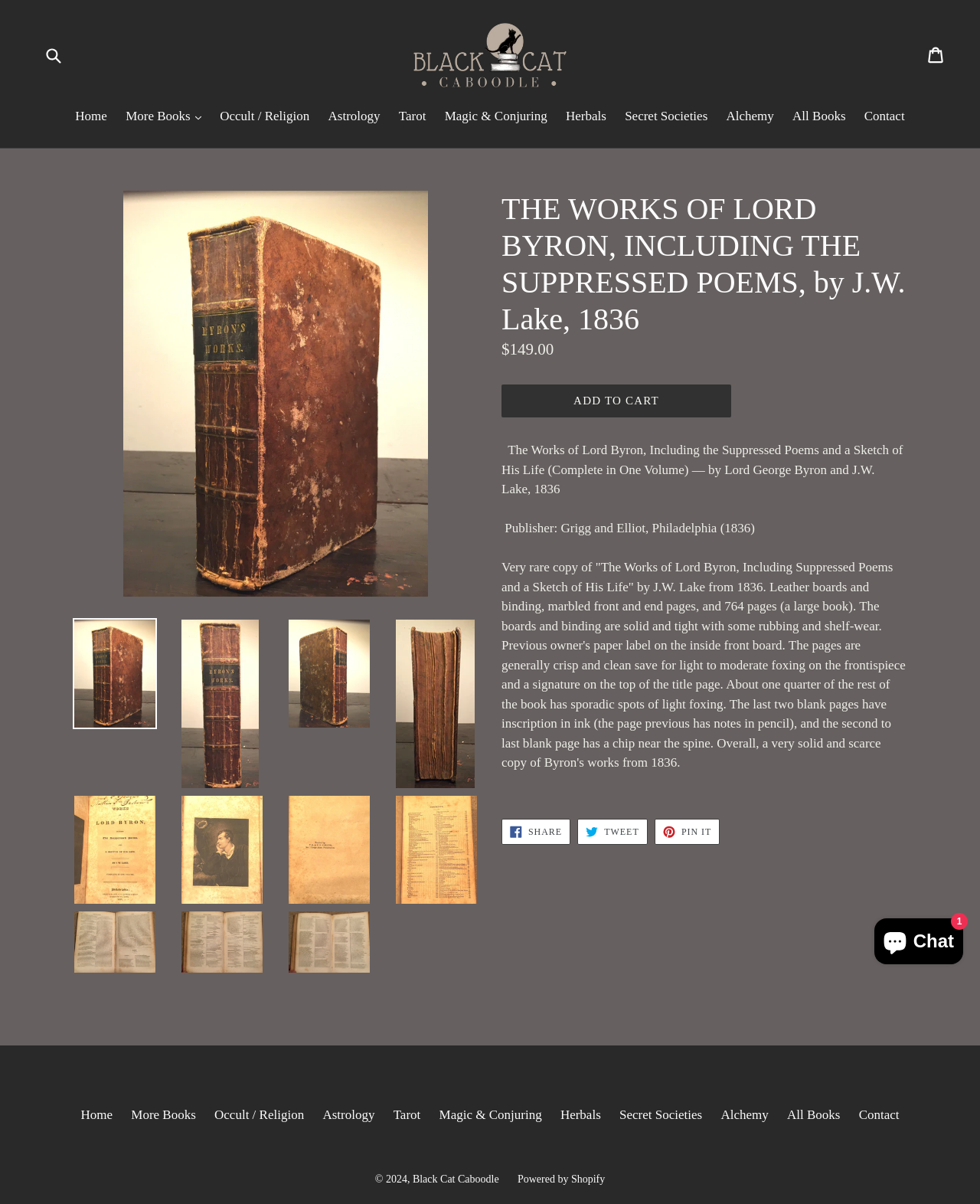Identify the coordinates of the bounding box for the element that must be clicked to accomplish the instruction: "Learn about data centre training courses".

None